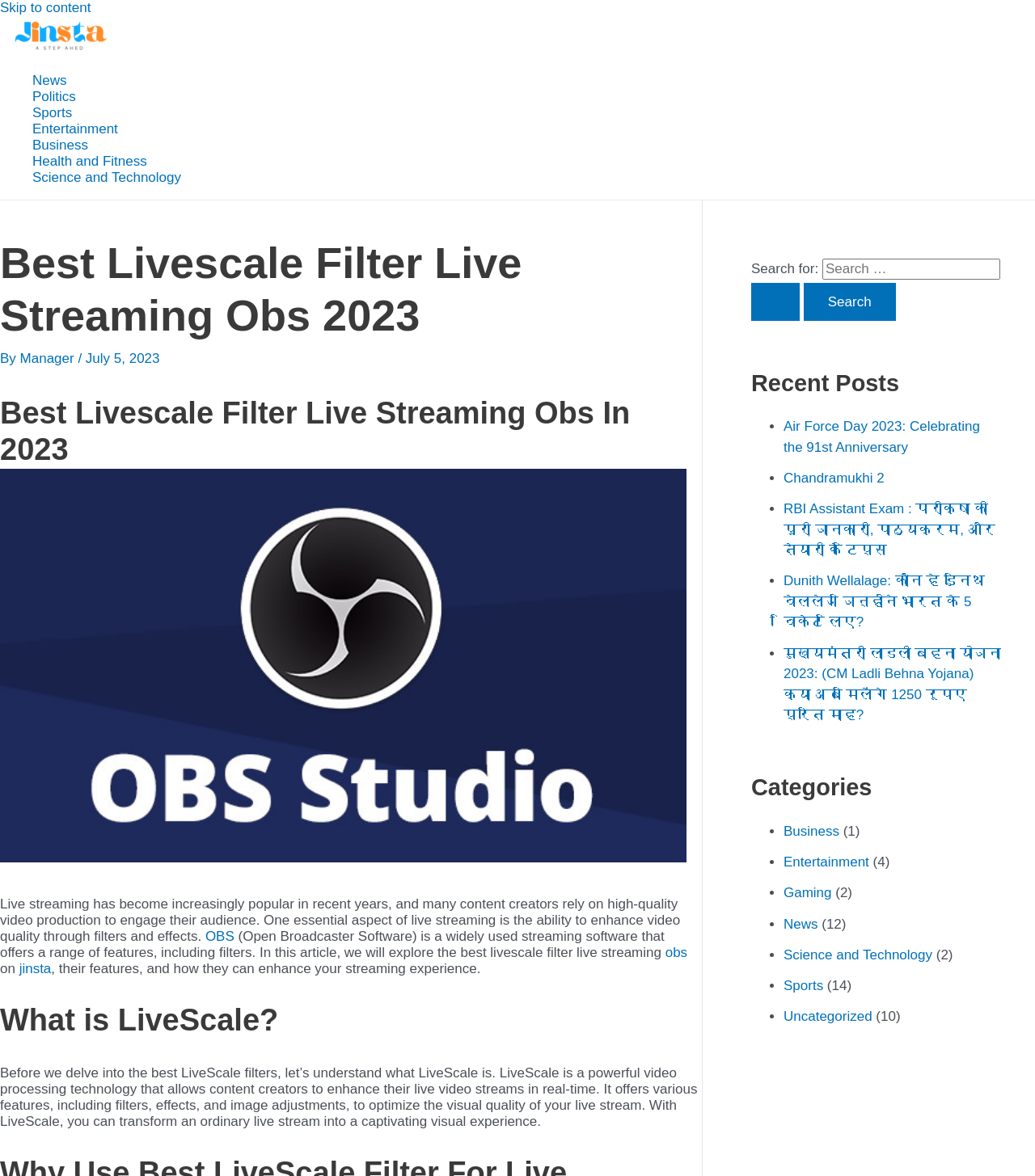What is the purpose of filters in live streaming?
Based on the image, please offer an in-depth response to the question.

The webpage mentions that filters are an essential aspect of live streaming, and they can enhance video quality through filters and effects. This implies that the purpose of filters in live streaming is to improve the video quality.